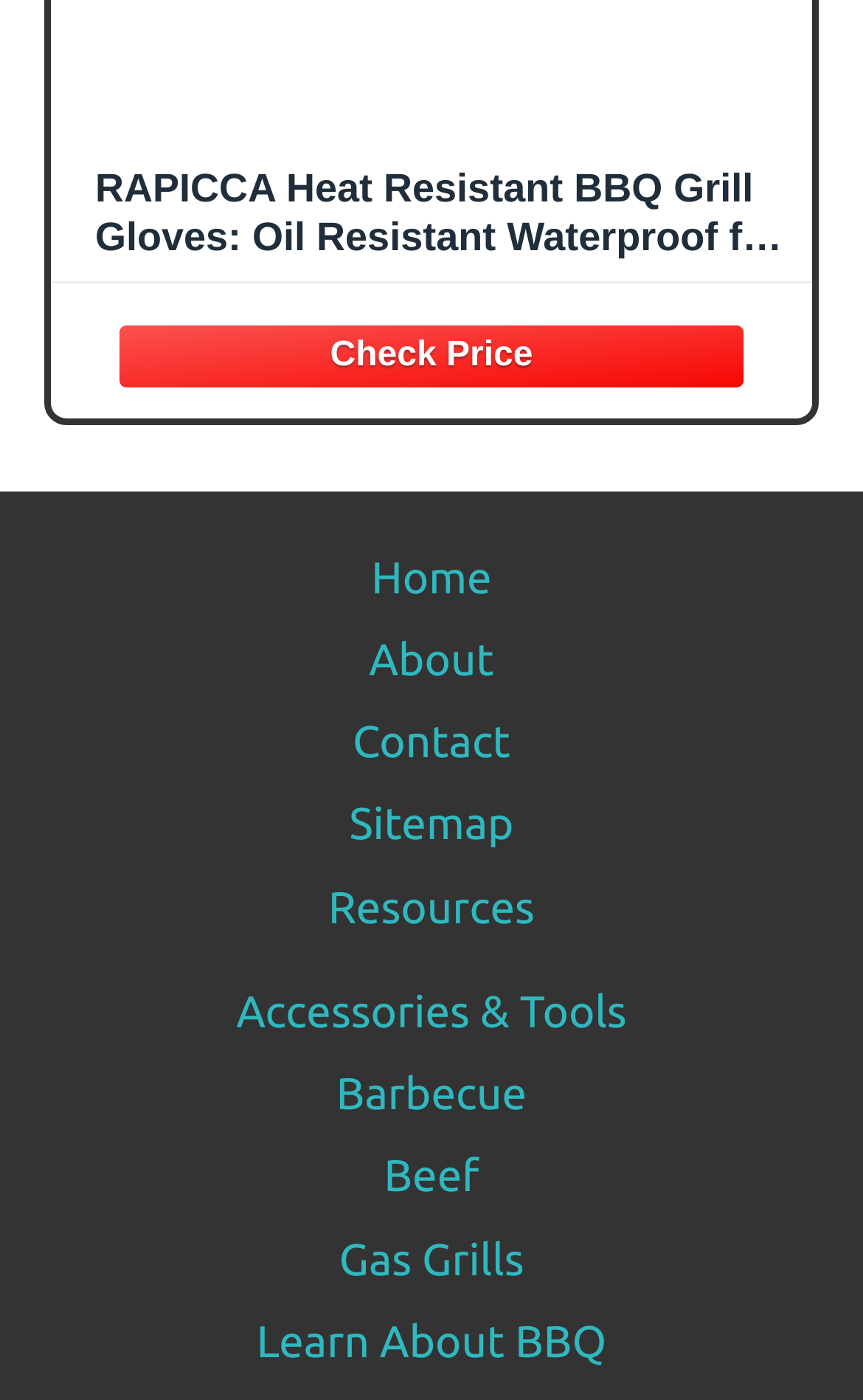Respond to the question below with a concise word or phrase:
How many categories are listed in the footer?

5